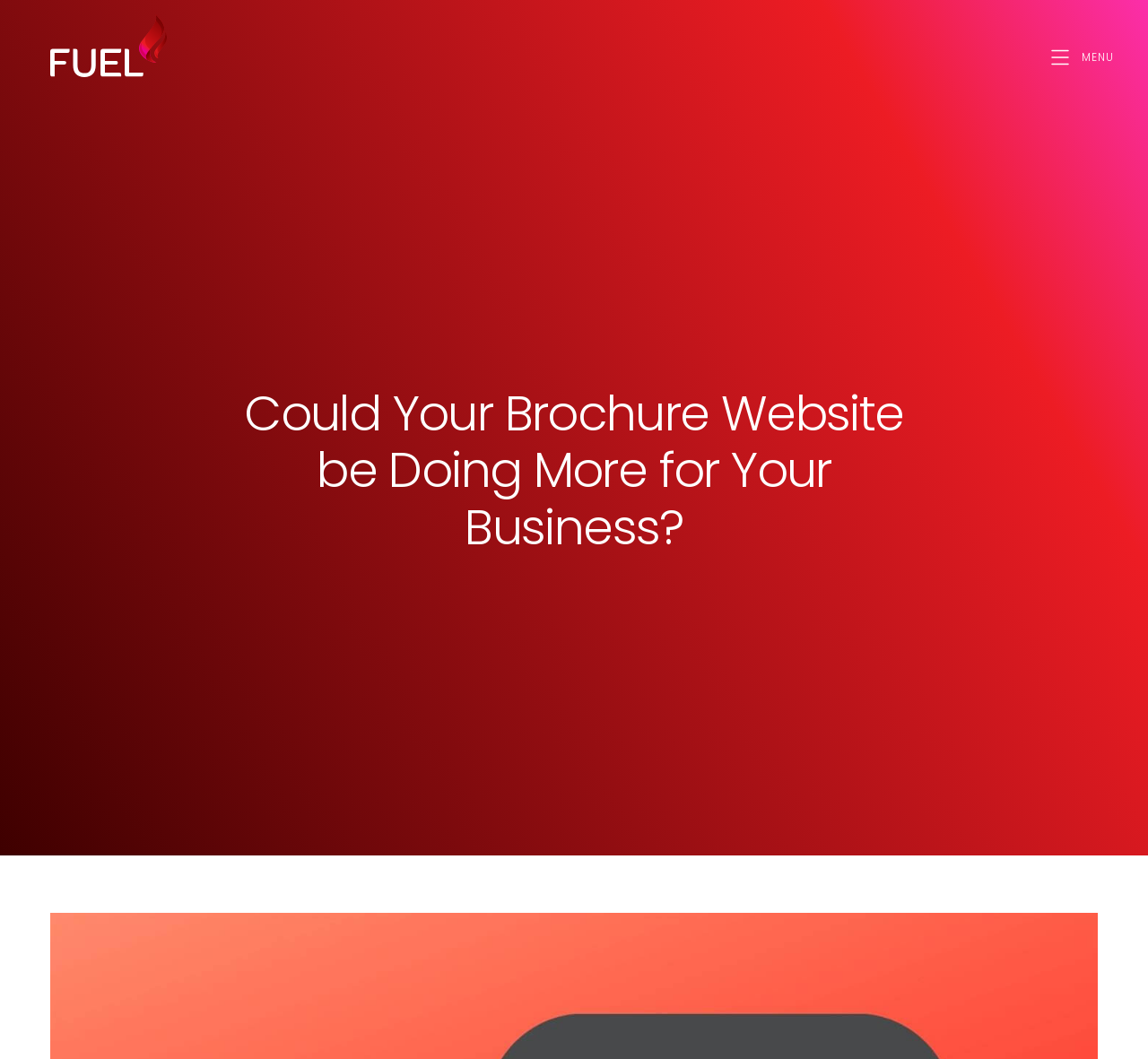Identify the bounding box coordinates of the region I need to click to complete this instruction: "open mobile navigation".

[0.879, 0.011, 1.0, 0.104]